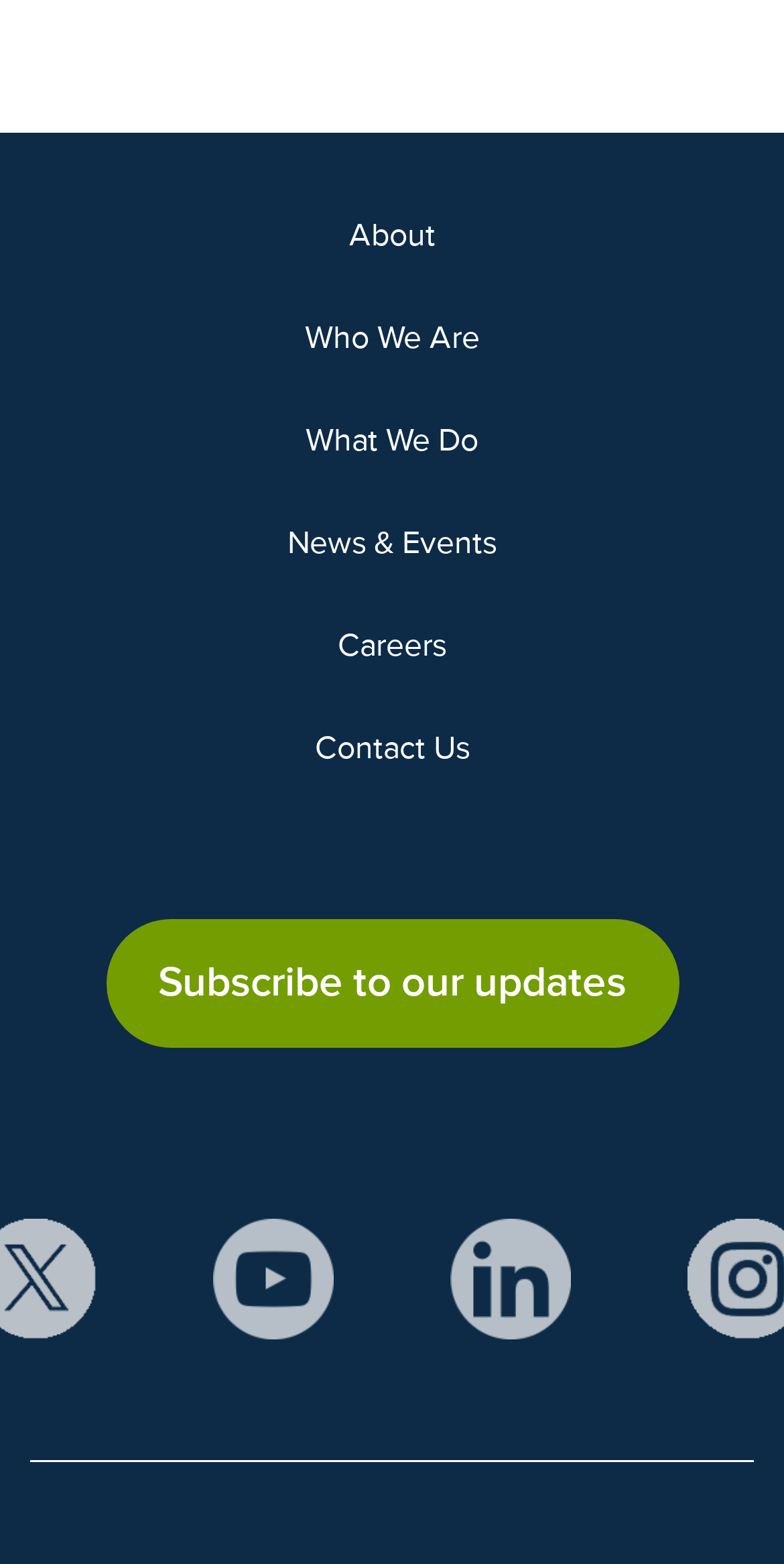Could you find the bounding box coordinates of the clickable area to complete this instruction: "Go to Contact Us page"?

[0.401, 0.467, 0.599, 0.49]